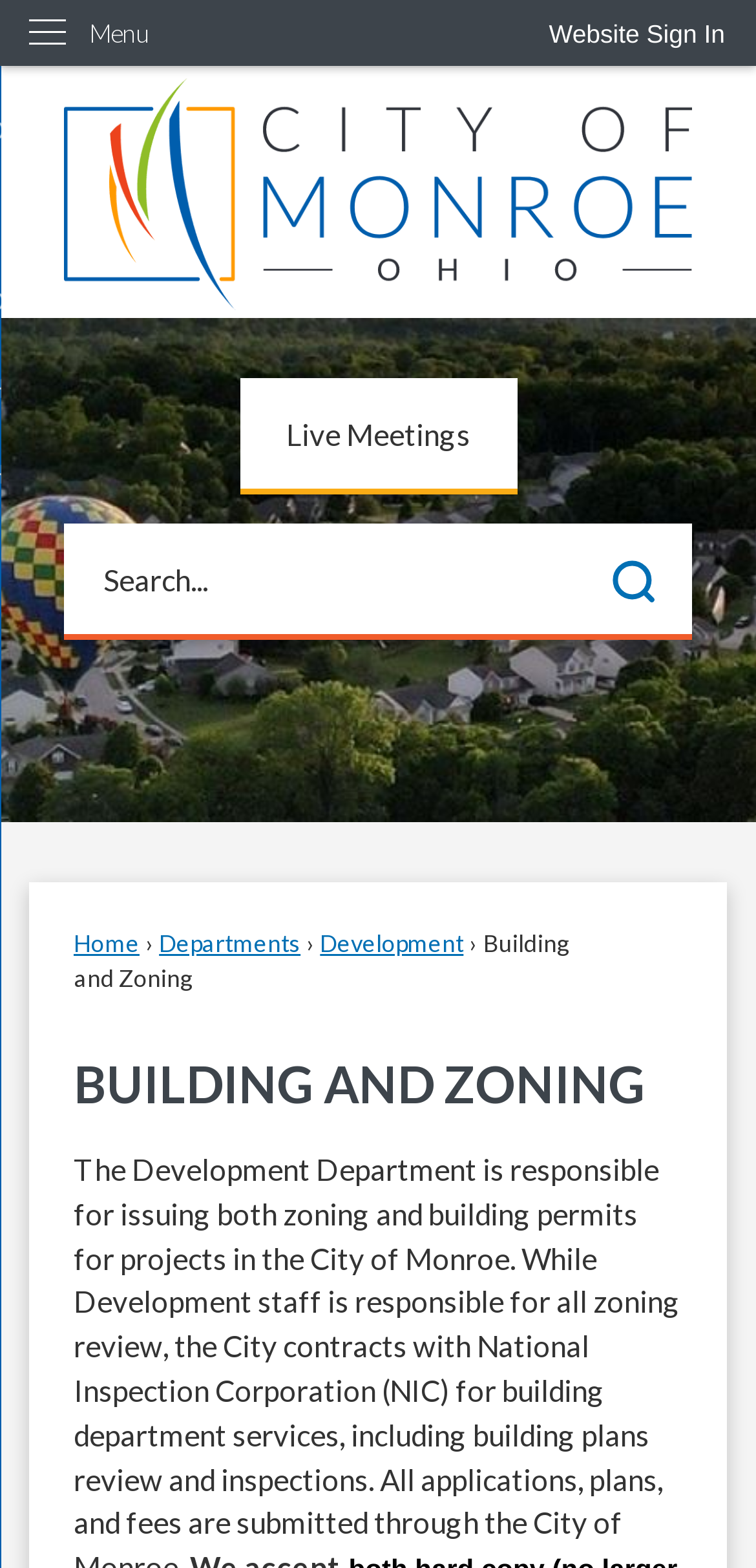Please identify the primary heading of the webpage and give its text content.

BUILDING AND ZONING